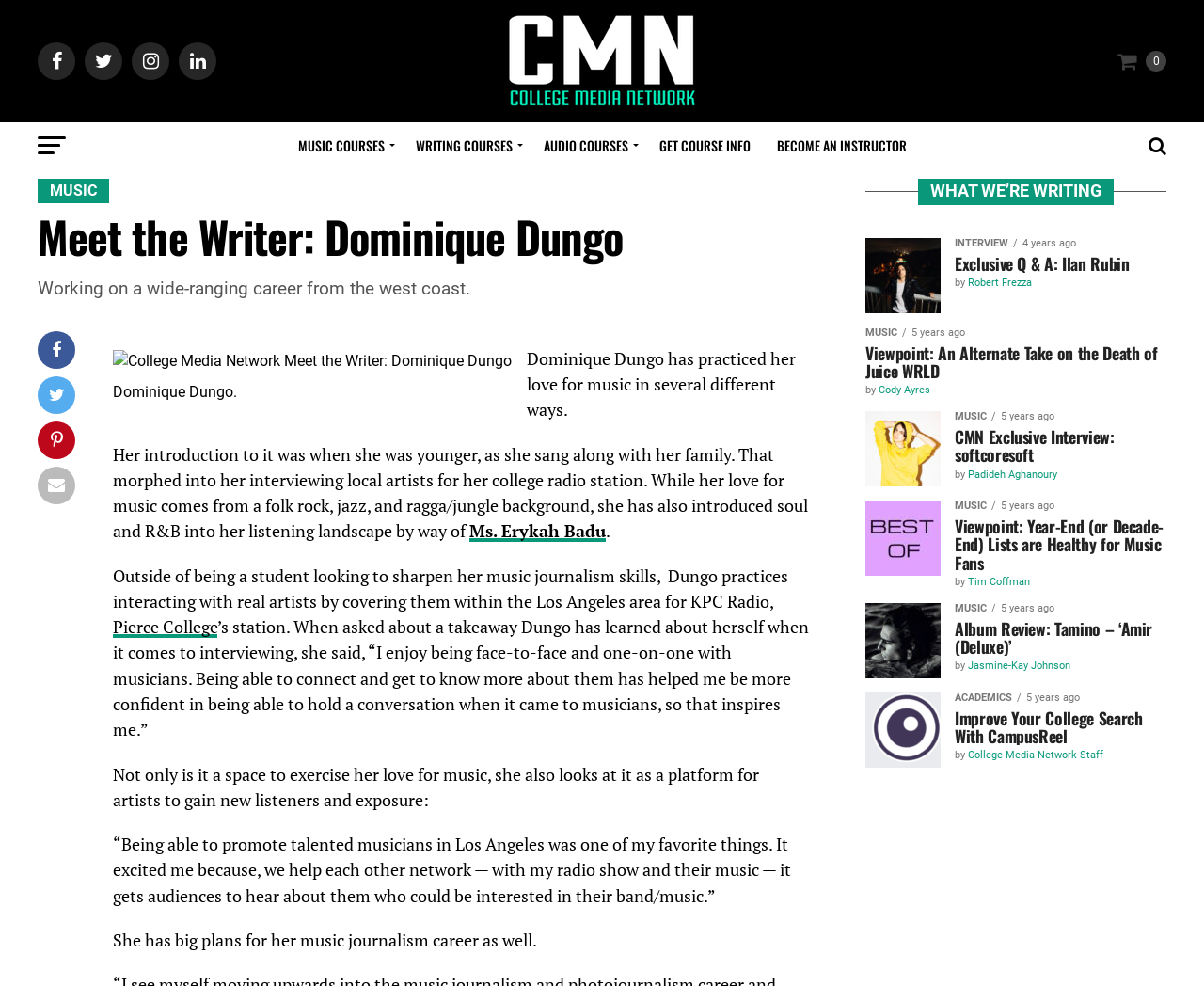What is the inspiration for the writer's music journalism career?
Answer the question with a single word or phrase, referring to the image.

Promoting talented musicians